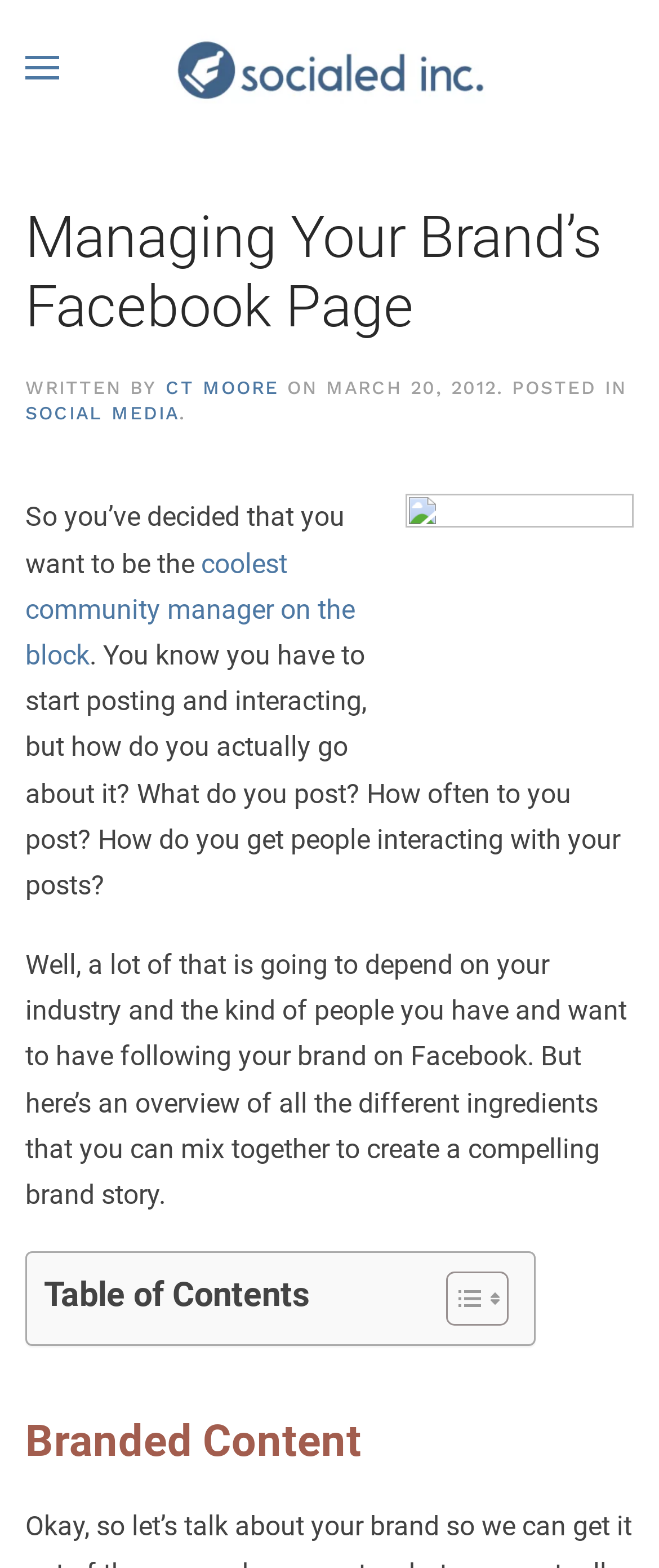Can you locate the main headline on this webpage and provide its text content?

Managing Your Brand’s Facebook Page